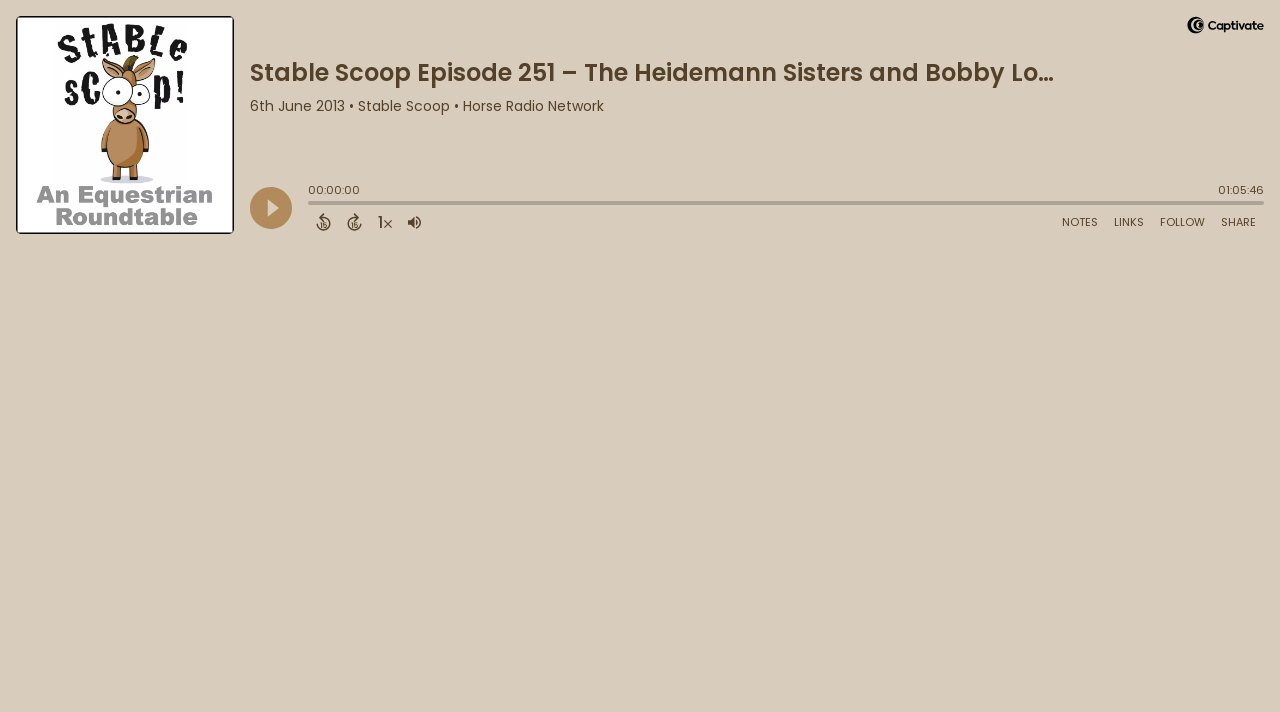Predict the bounding box coordinates of the area that should be clicked to accomplish the following instruction: "Follow Podcast". The bounding box coordinates should consist of four float numbers between 0 and 1, i.e., [left, top, right, bottom].

[0.9, 0.295, 0.948, 0.329]